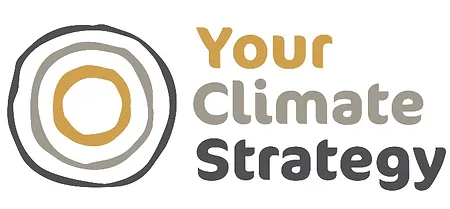What is the font style of the text?
Provide a one-word or short-phrase answer based on the image.

Modern and clean